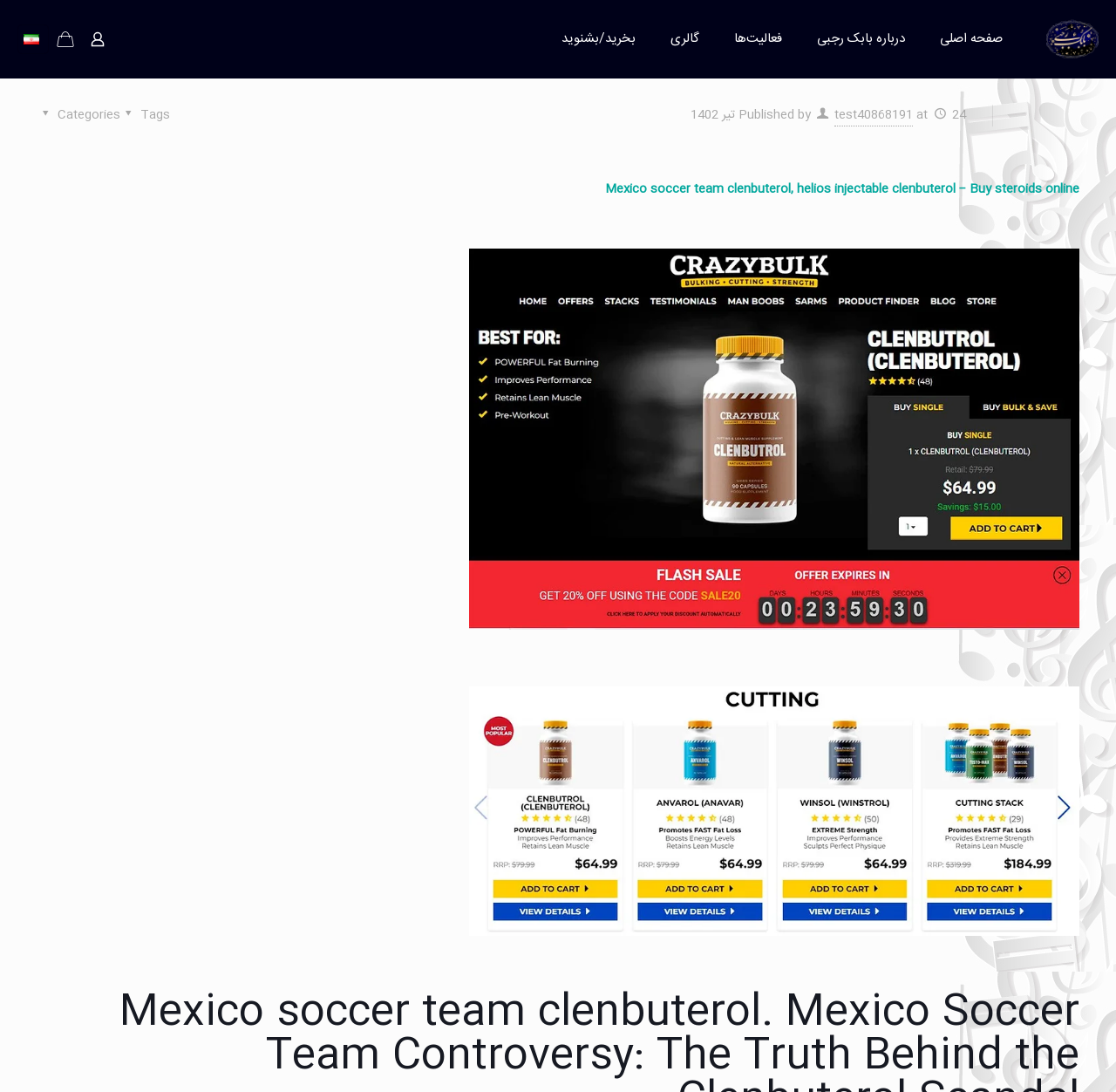Please locate and retrieve the main header text of the webpage.

Mexico soccer team clenbuterol. Mexico Soccer Team Controversy: The Truth Behind the Clenbuterol Scandal